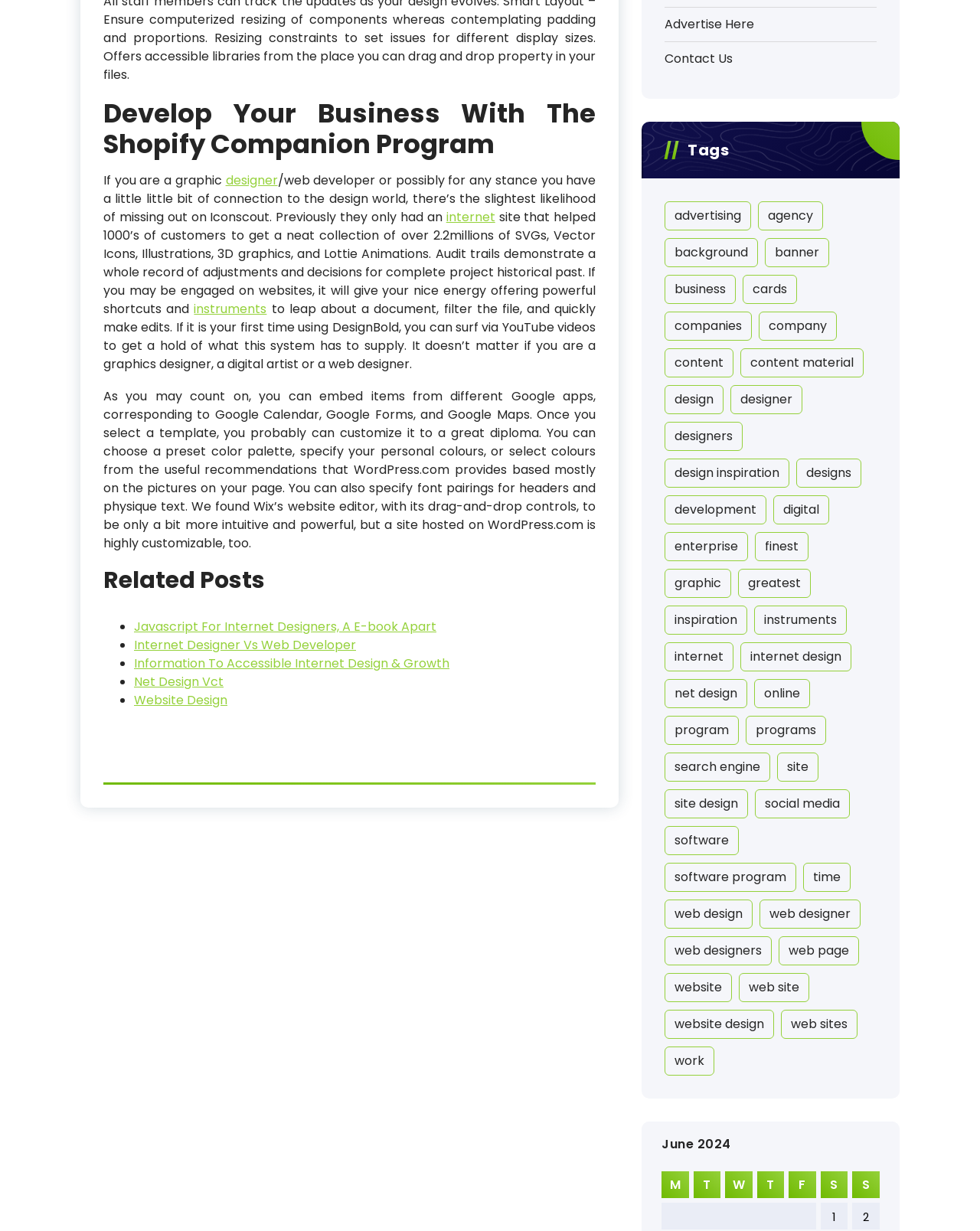What is the purpose of DesignBold?
With the help of the image, please provide a detailed response to the question.

According to the text, DesignBold is a system that offers powerful shortcuts and helps designers and developers to work efficiently, especially when working on websites.